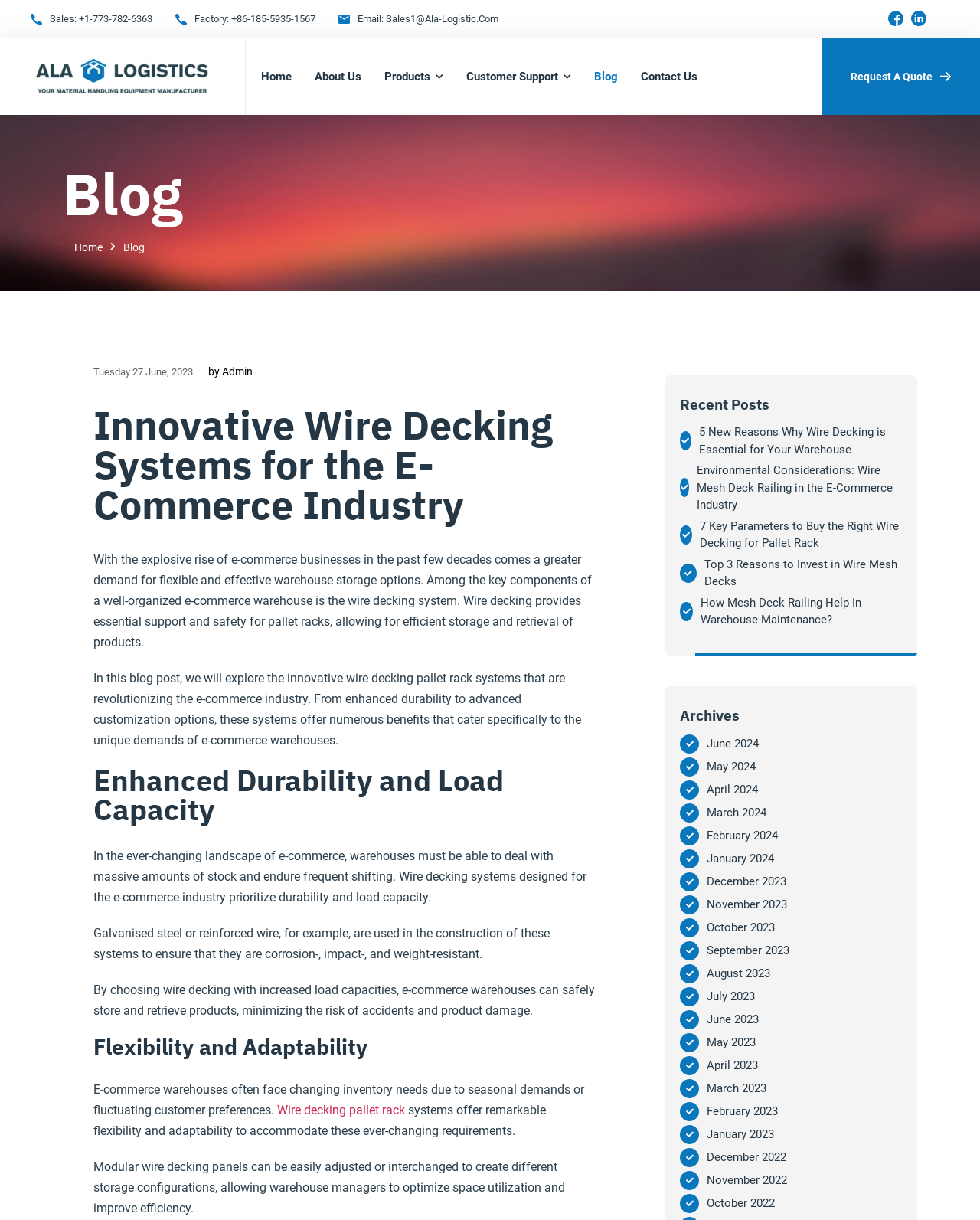Identify the bounding box coordinates for the UI element described by the following text: "title="Twitter"". Provide the coordinates as four float numbers between 0 and 1, in the format [left, top, right, bottom].

None